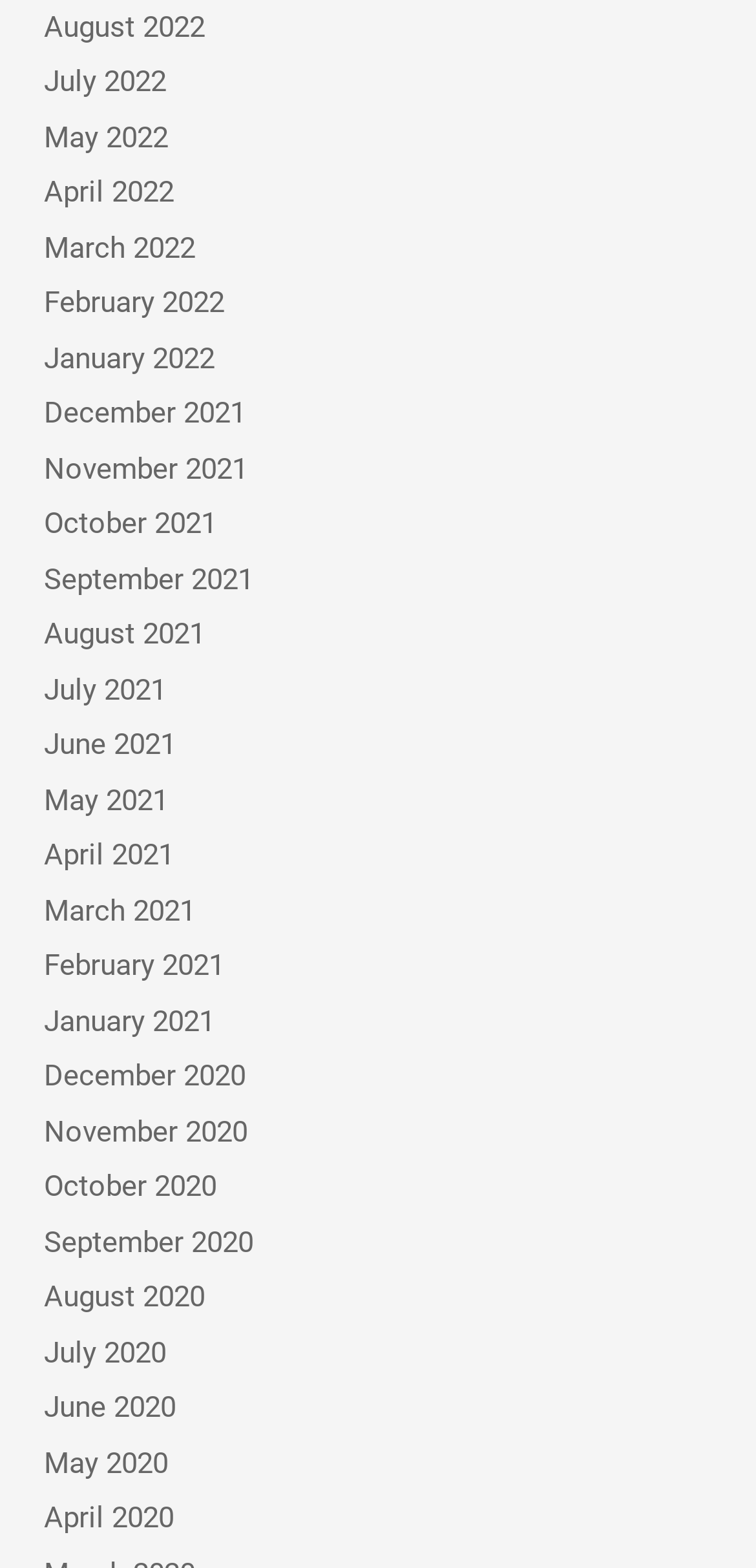Identify the bounding box coordinates for the element that needs to be clicked to fulfill this instruction: "view August 2022". Provide the coordinates in the format of four float numbers between 0 and 1: [left, top, right, bottom].

[0.058, 0.006, 0.271, 0.028]